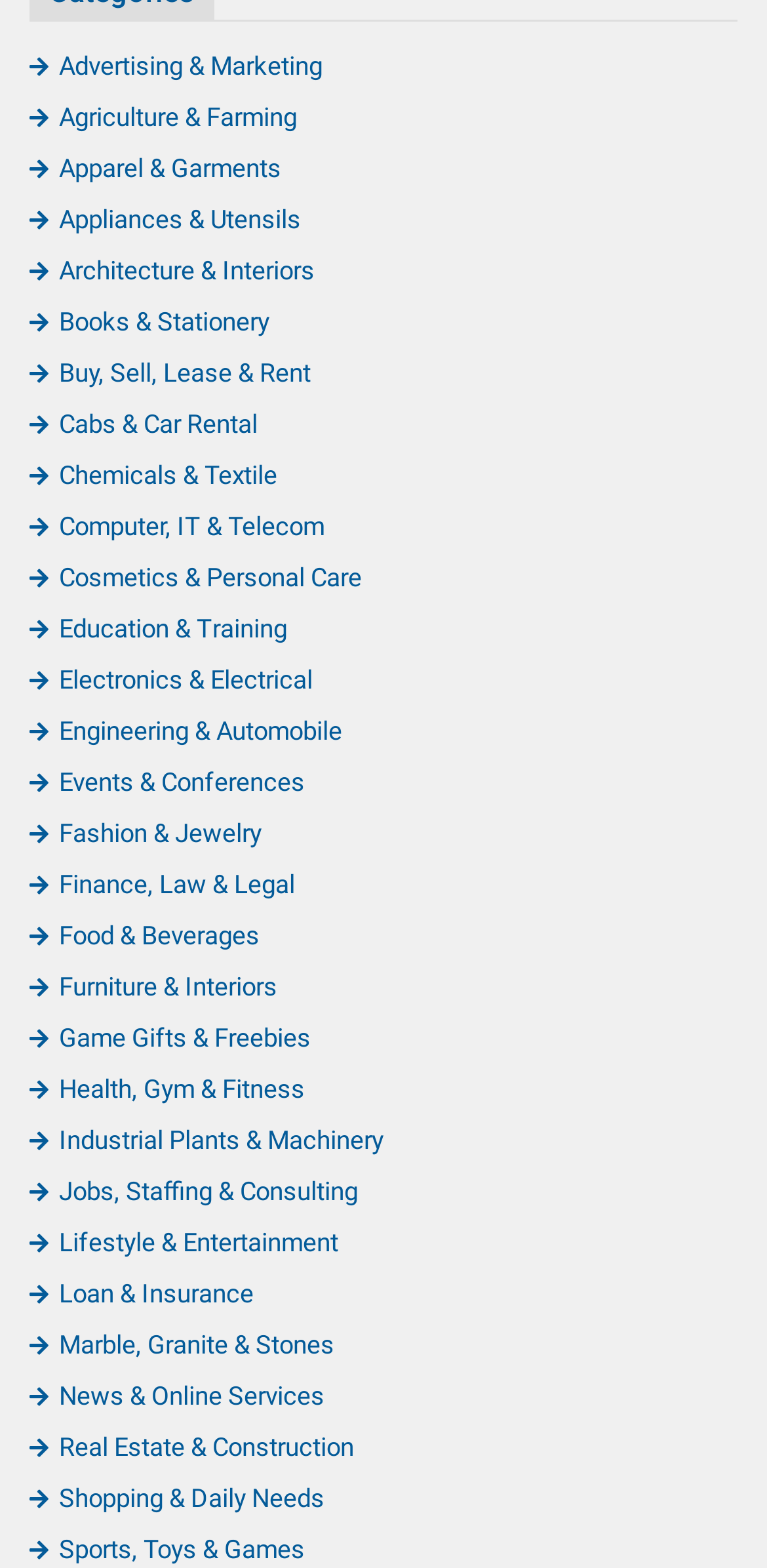Bounding box coordinates should be provided in the format (top-left x, top-left y, bottom-right x, bottom-right y) with all values between 0 and 1. Identify the bounding box for this UI element: Buy, Sell, Lease & Rent

[0.038, 0.229, 0.405, 0.247]